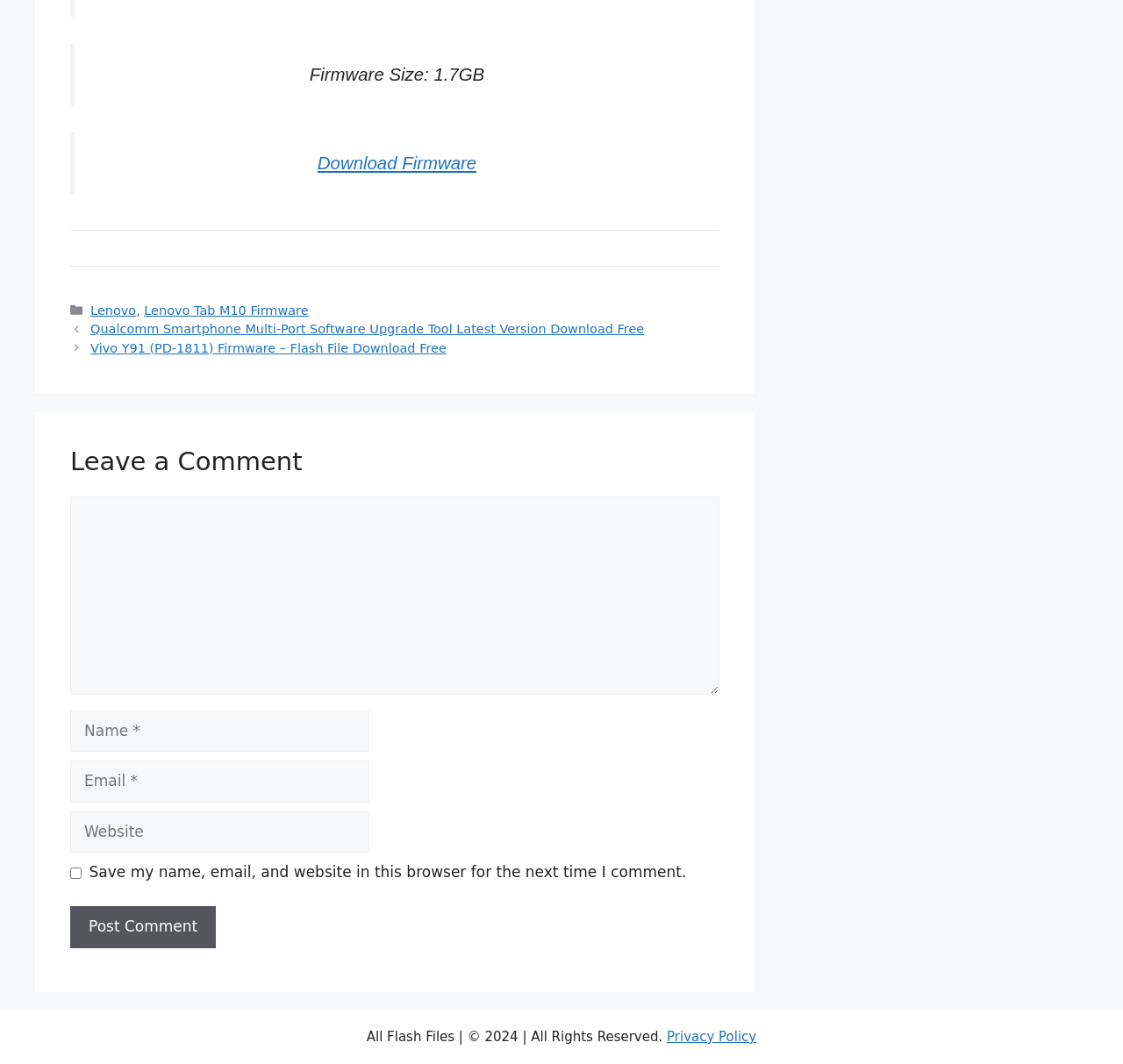Pinpoint the bounding box coordinates of the area that must be clicked to complete this instruction: "Leave a comment".

[0.062, 0.419, 0.641, 0.45]